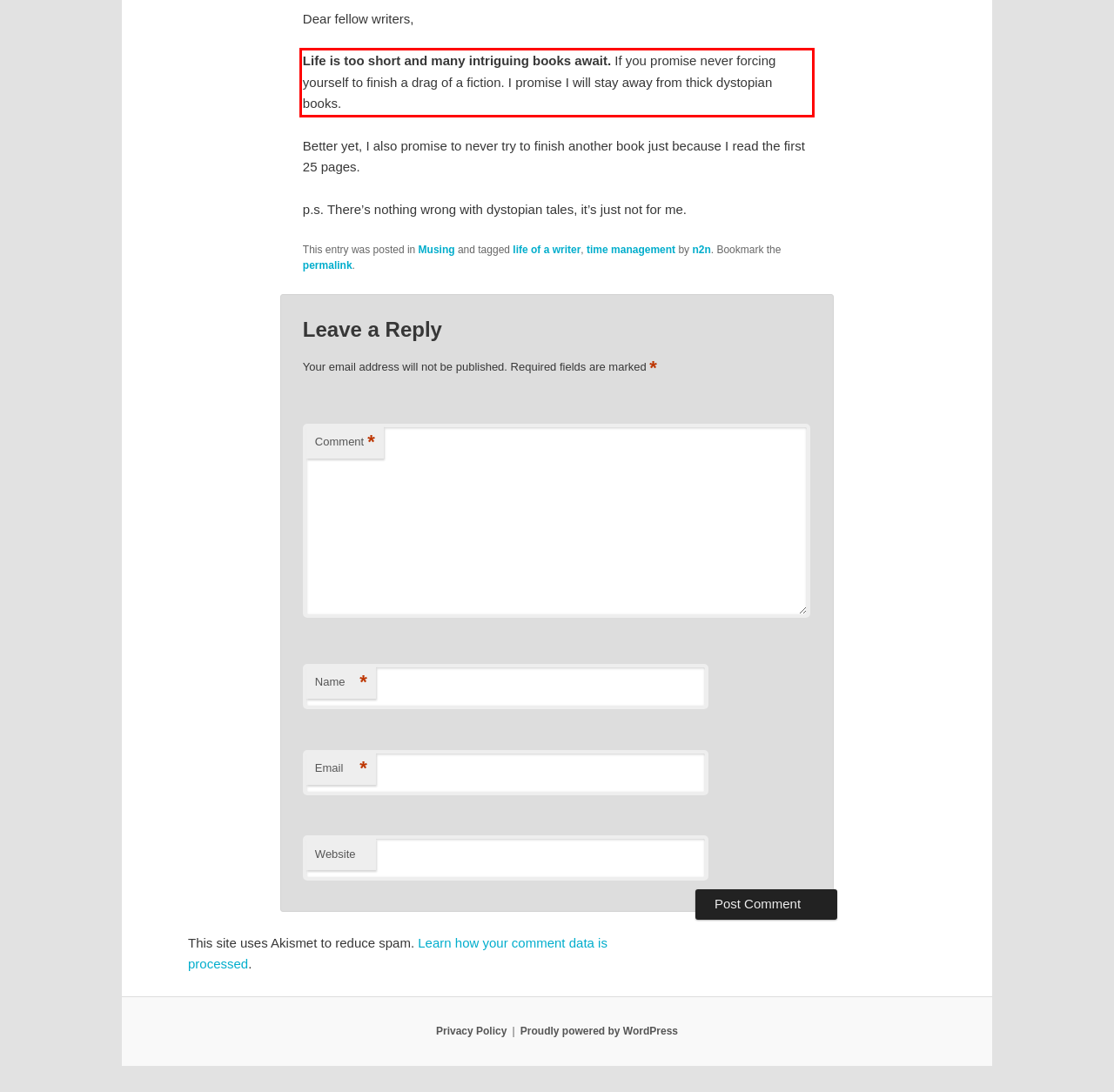Perform OCR on the text inside the red-bordered box in the provided screenshot and output the content.

Life is too short and many intriguing books await. If you promise never forcing yourself to finish a drag of a fiction. I promise I will stay away from thick dystopian books.